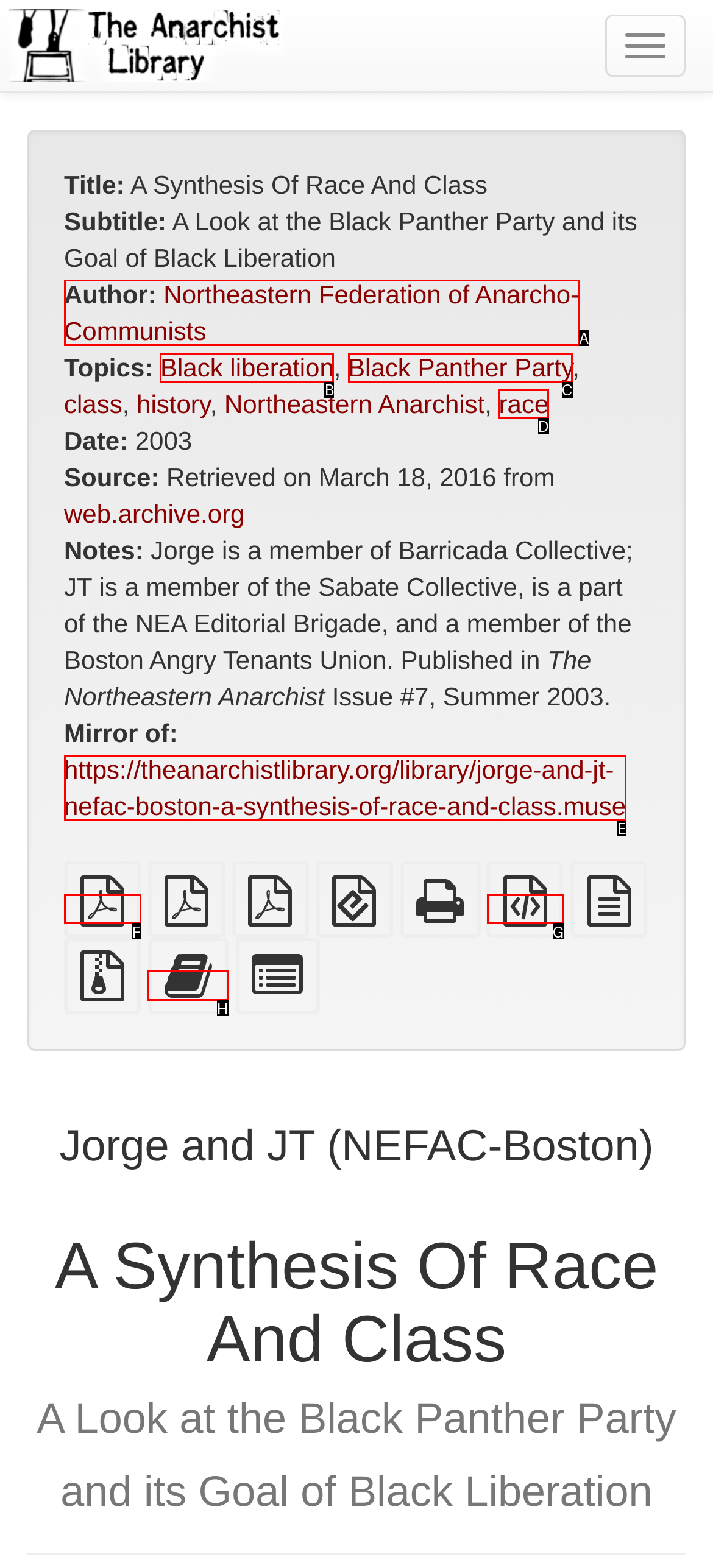Determine which option you need to click to execute the following task: Check the author 'Oliver Stanton'. Provide your answer as a single letter.

None